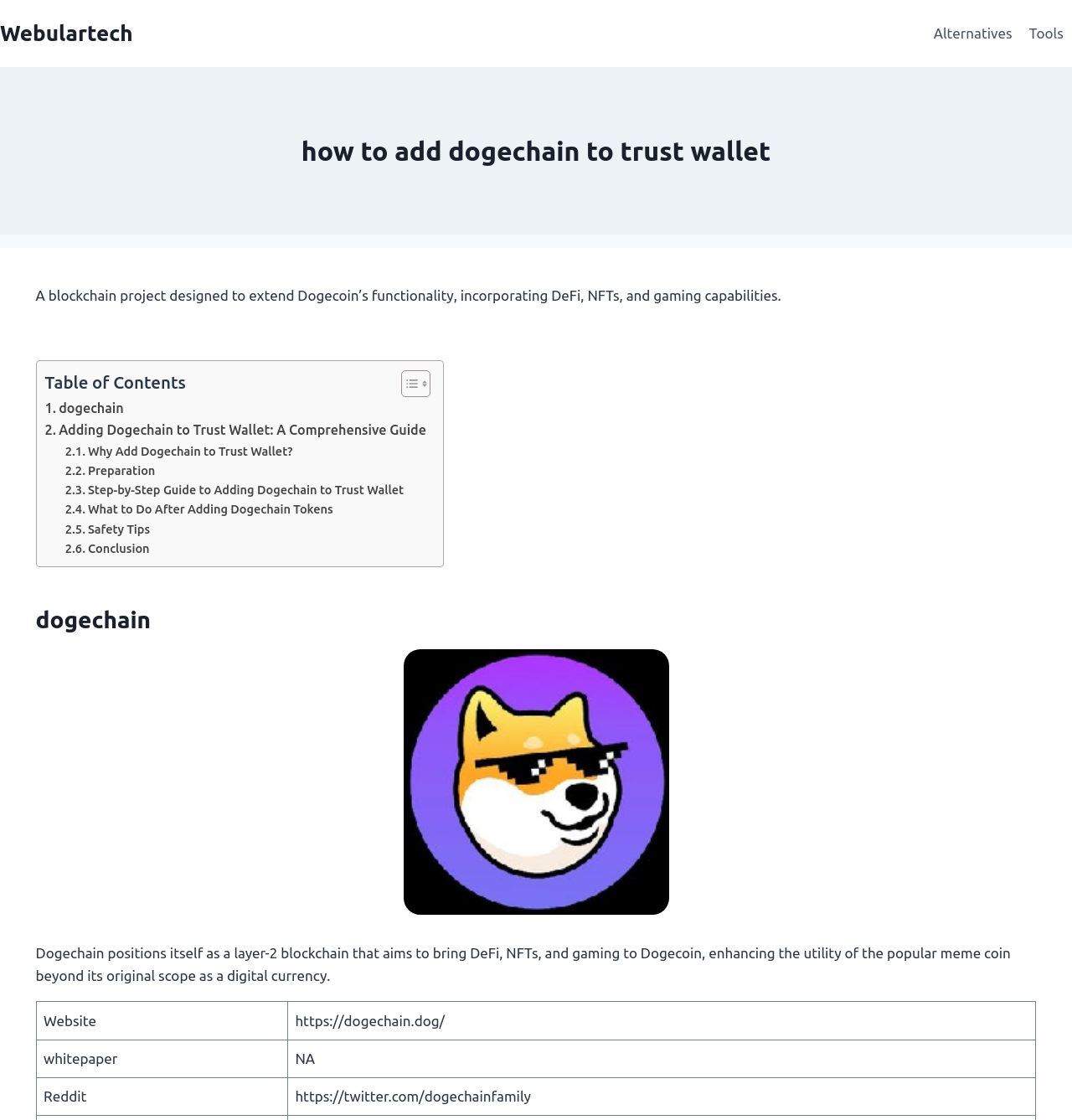What is the social media platform mentioned for Dogechain?
From the details in the image, provide a complete and detailed answer to the question.

The social media platform mentioned for Dogechain is Twitter, which is 'https://twitter.com/dogechainfamily'.